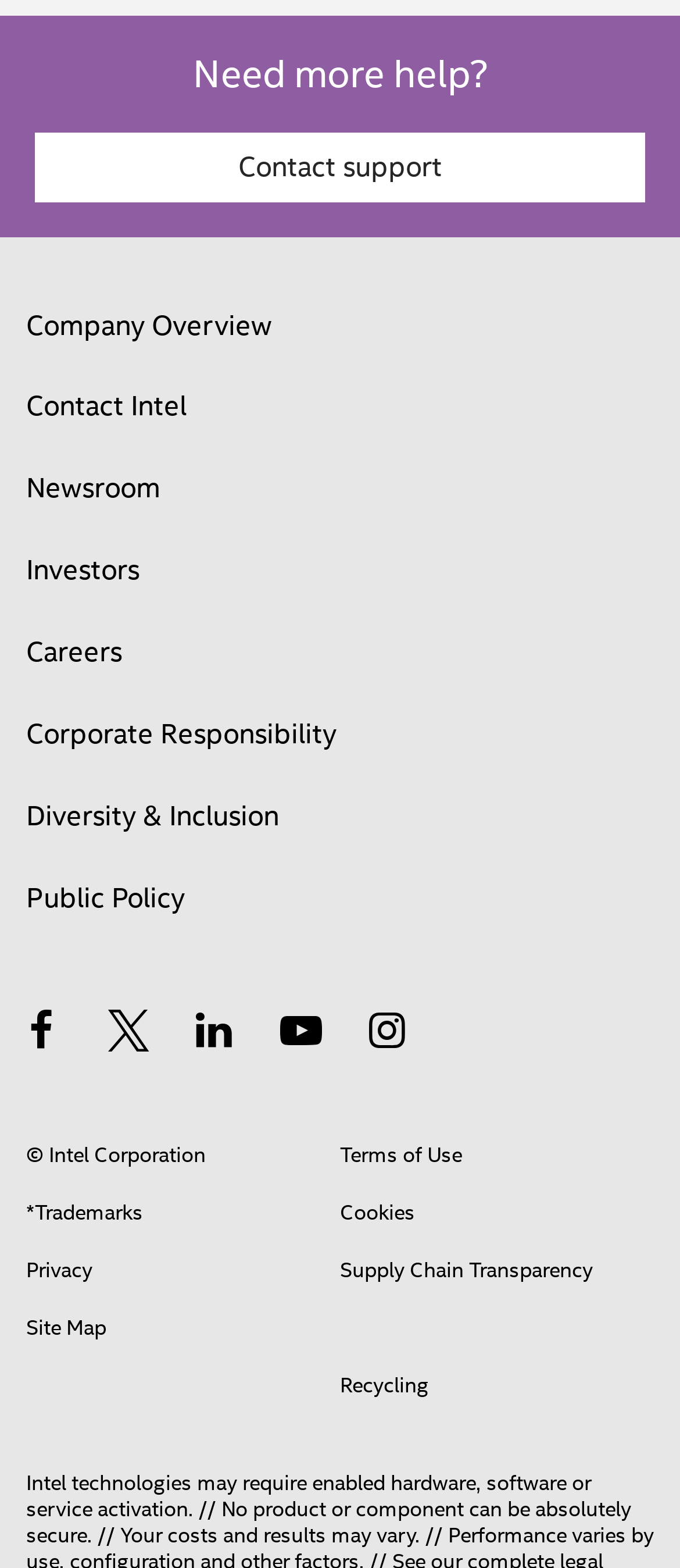Please find the bounding box coordinates for the clickable element needed to perform this instruction: "View company overview".

[0.038, 0.188, 0.4, 0.228]